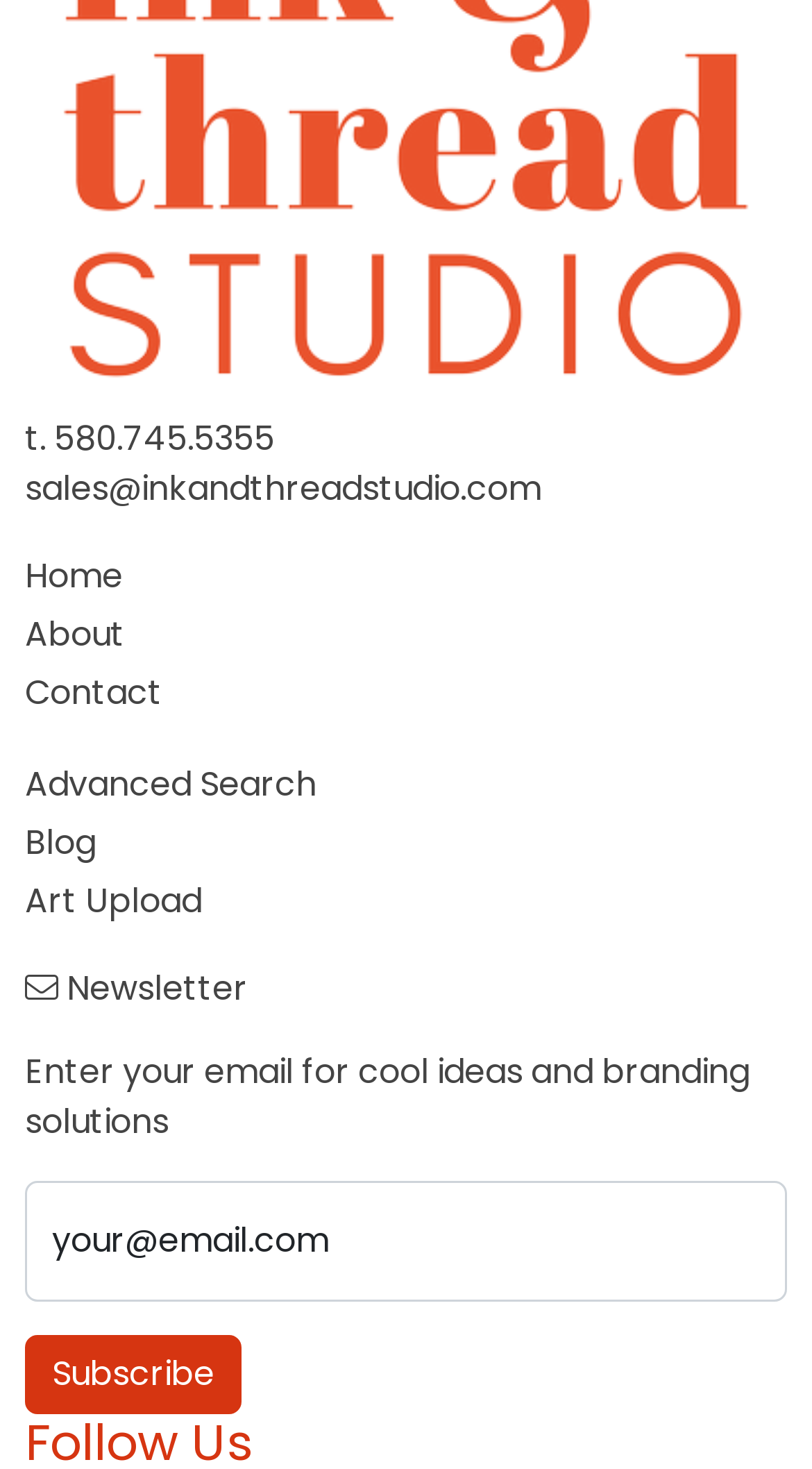Please identify the bounding box coordinates for the region that you need to click to follow this instruction: "Click on the 'About' link".

[0.031, 0.412, 0.969, 0.452]